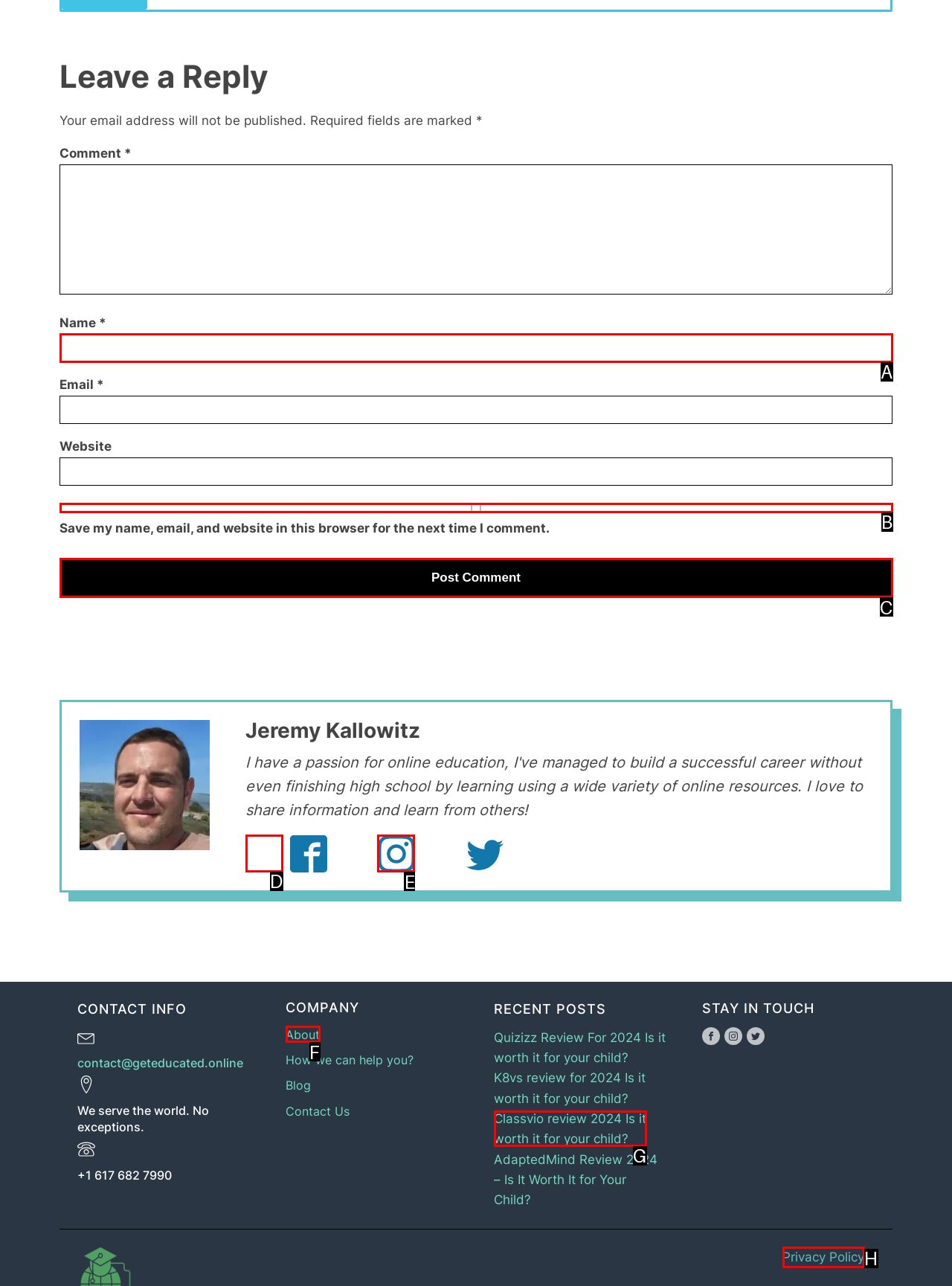For the task "Visit our Facebook", which option's letter should you click? Answer with the letter only.

D